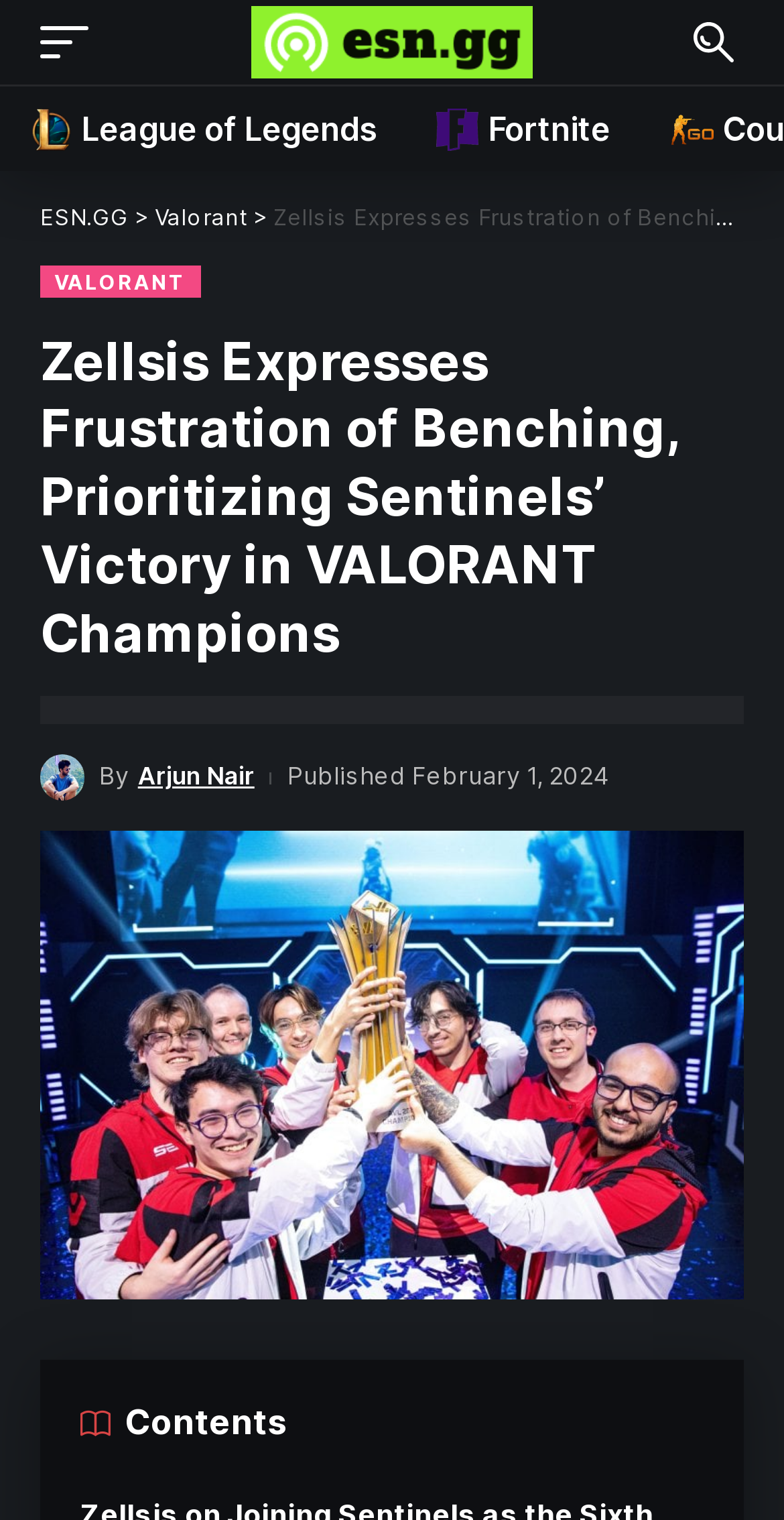Find the bounding box coordinates corresponding to the UI element with the description: "name="s"". The coordinates should be formatted as [left, top, right, bottom], with values as floats between 0 and 1.

None